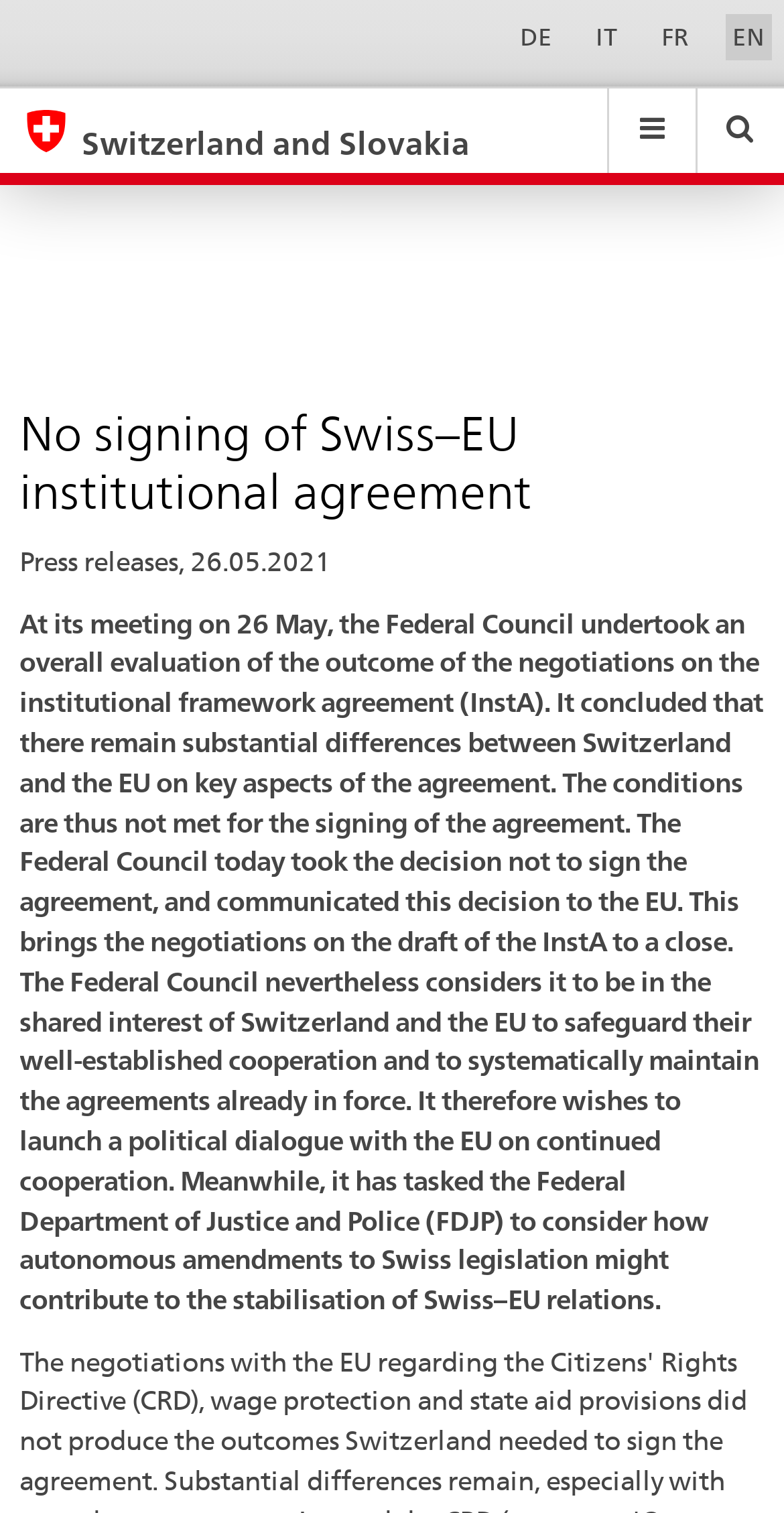Using the format (top-left x, top-left y, bottom-right x, bottom-right y), provide the bounding box coordinates for the described UI element. All values should be floating point numbers between 0 and 1: Switzerland and Slovakia

[0.0, 0.059, 0.773, 0.123]